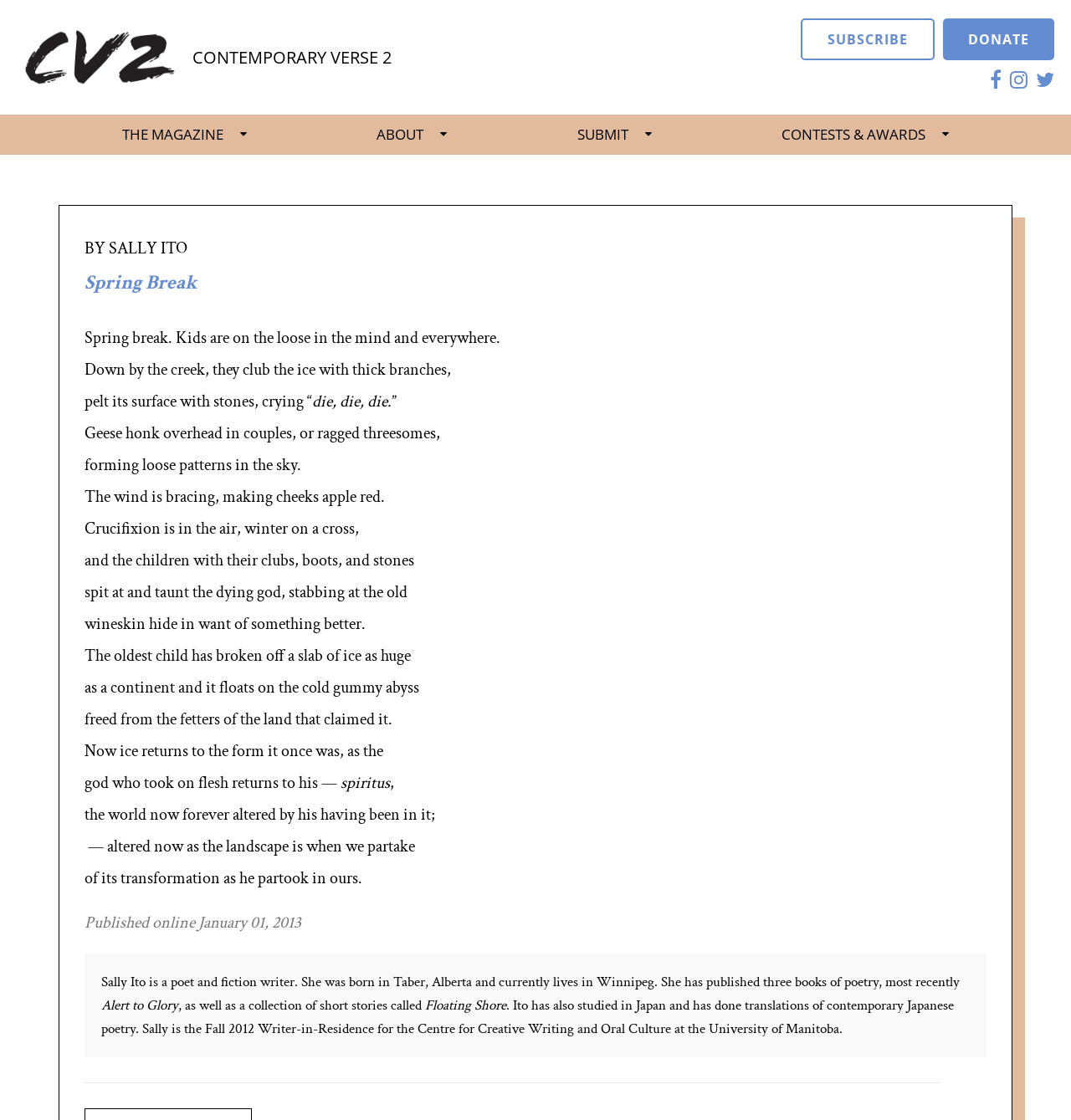Provide a thorough and detailed response to the question by examining the image: 
What is the publication date of the poem?

The publication date of the poem is 'January 01, 2013' which is mentioned in the StaticText element with the text 'Published online January 01, 2013'.